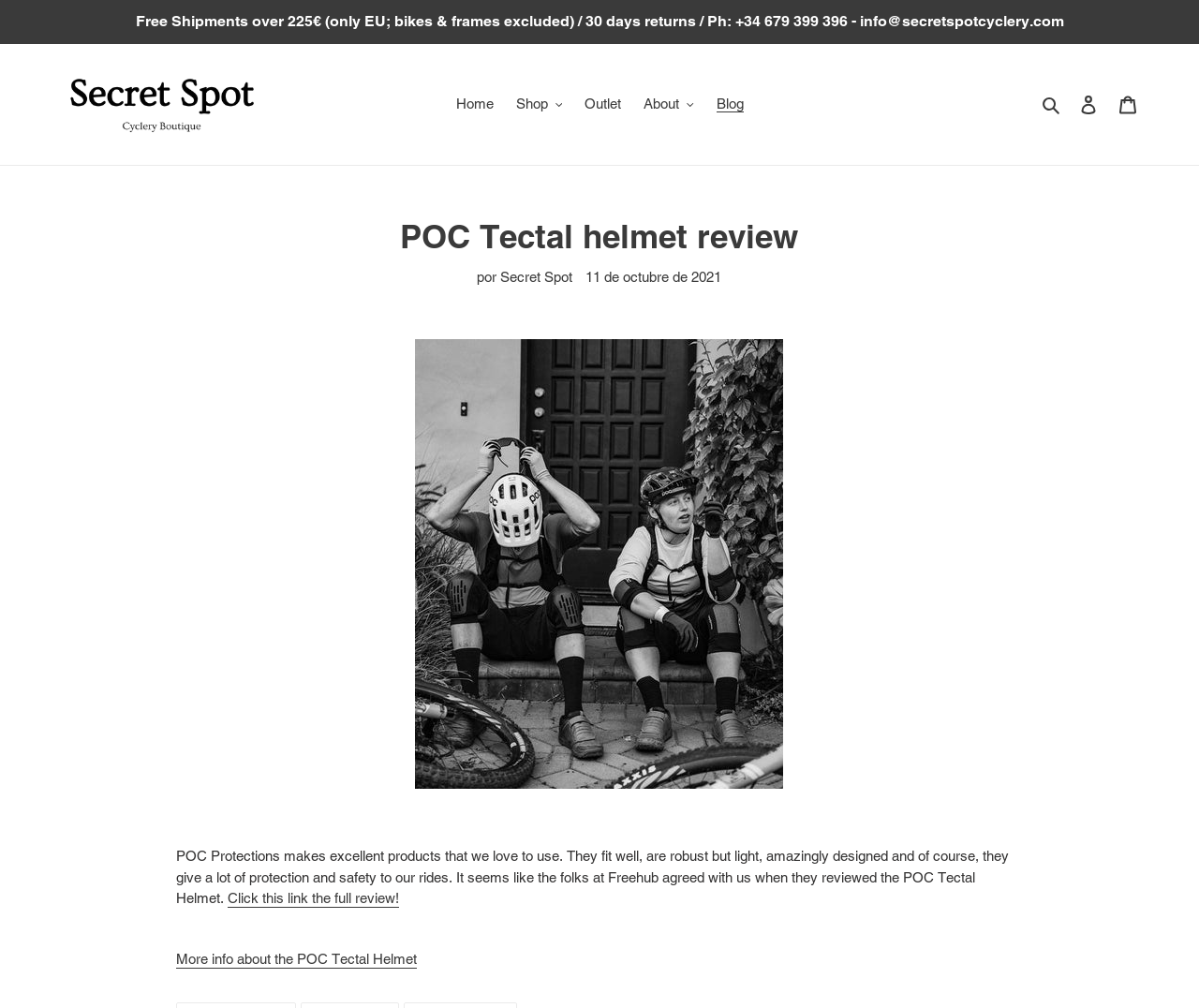Bounding box coordinates must be specified in the format (top-left x, top-left y, bottom-right x, bottom-right y). All values should be floating point numbers between 0 and 1. What are the bounding box coordinates of the UI element described as: Outlet

[0.48, 0.09, 0.526, 0.117]